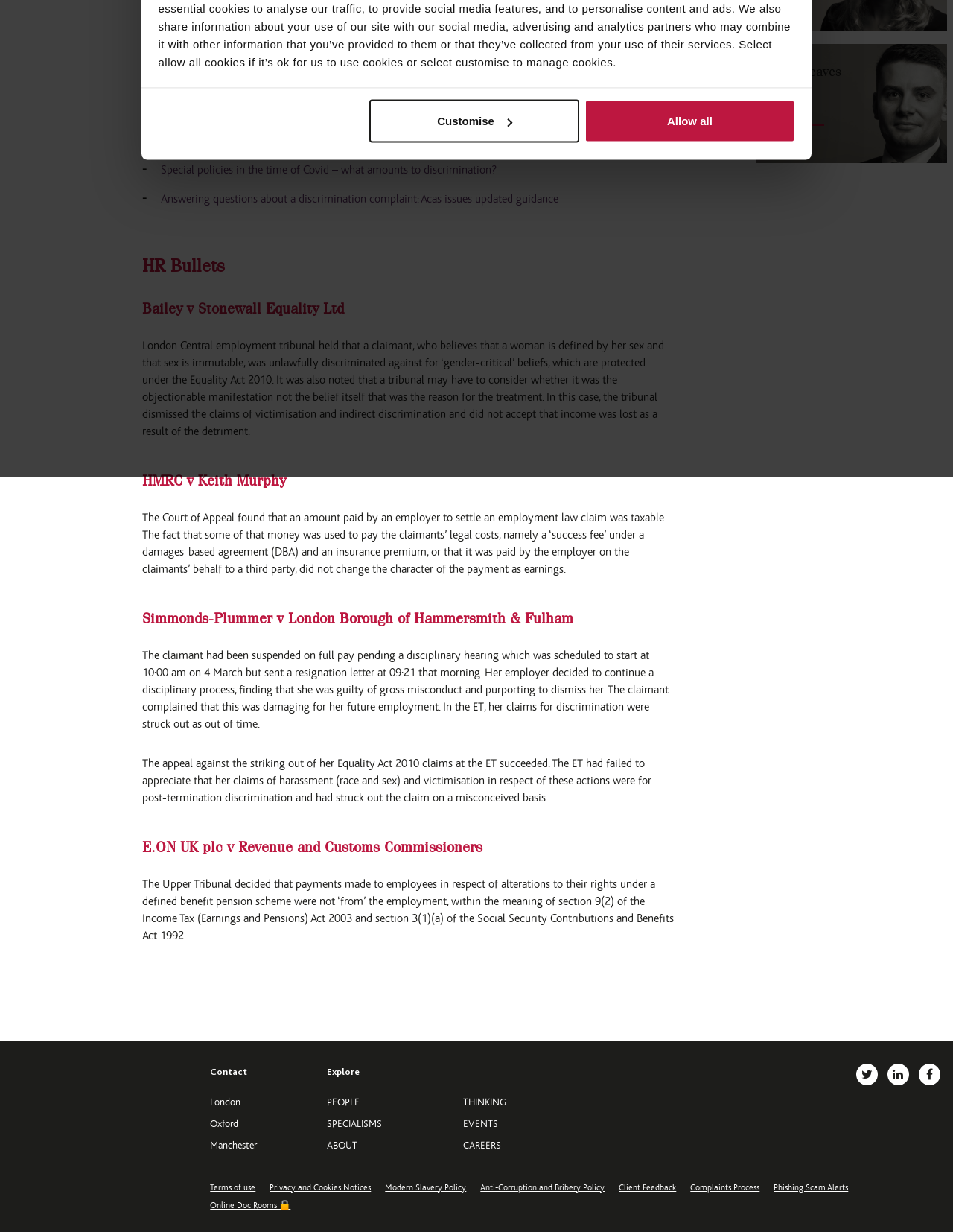Using the element description provided, determine the bounding box coordinates in the format (top-left x, top-left y, bottom-right x, bottom-right y). Ensure that all values are floating point numbers between 0 and 1. Element description: Manufacturing Champions

None